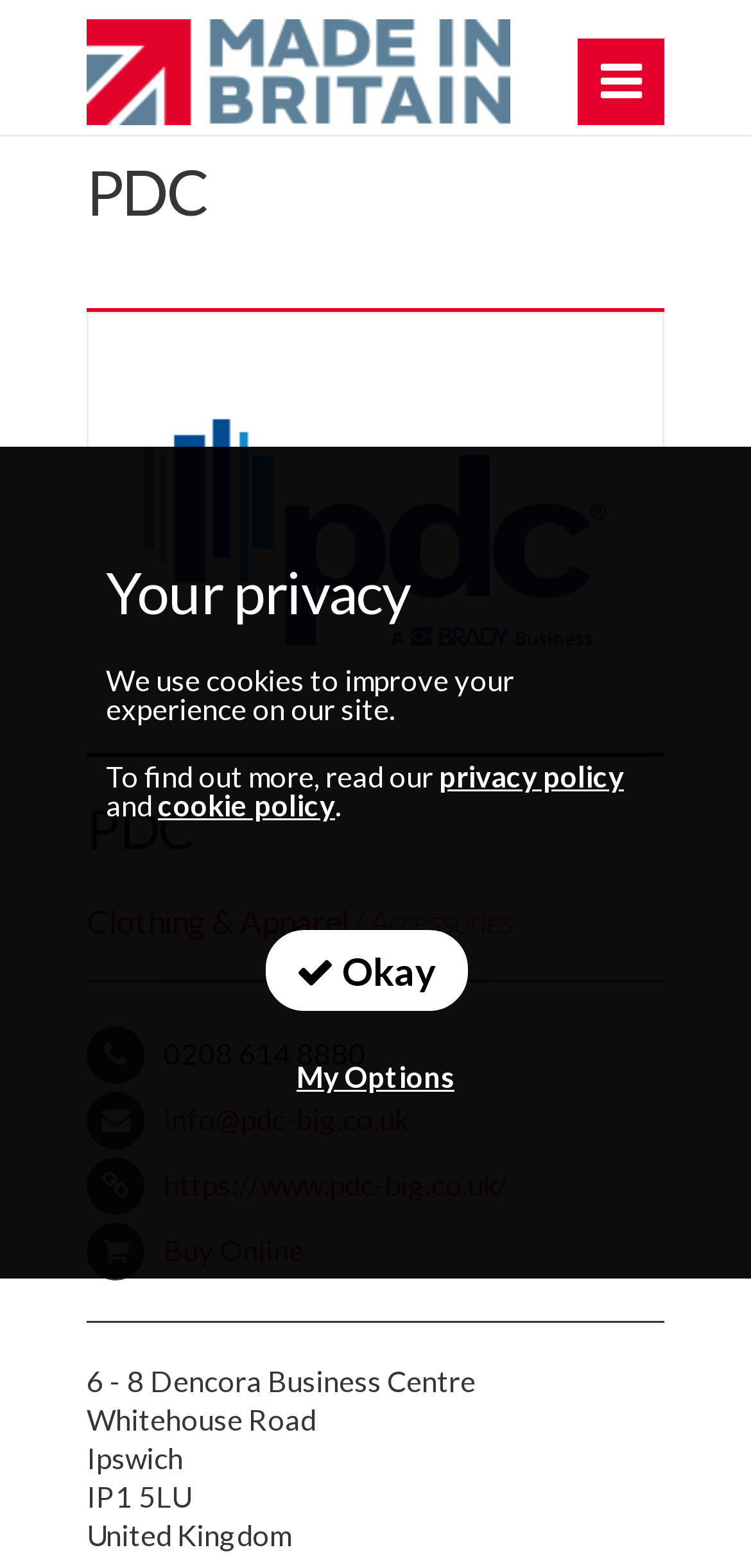Pinpoint the bounding box coordinates of the element to be clicked to execute the instruction: "buy online".

[0.218, 0.786, 0.405, 0.808]